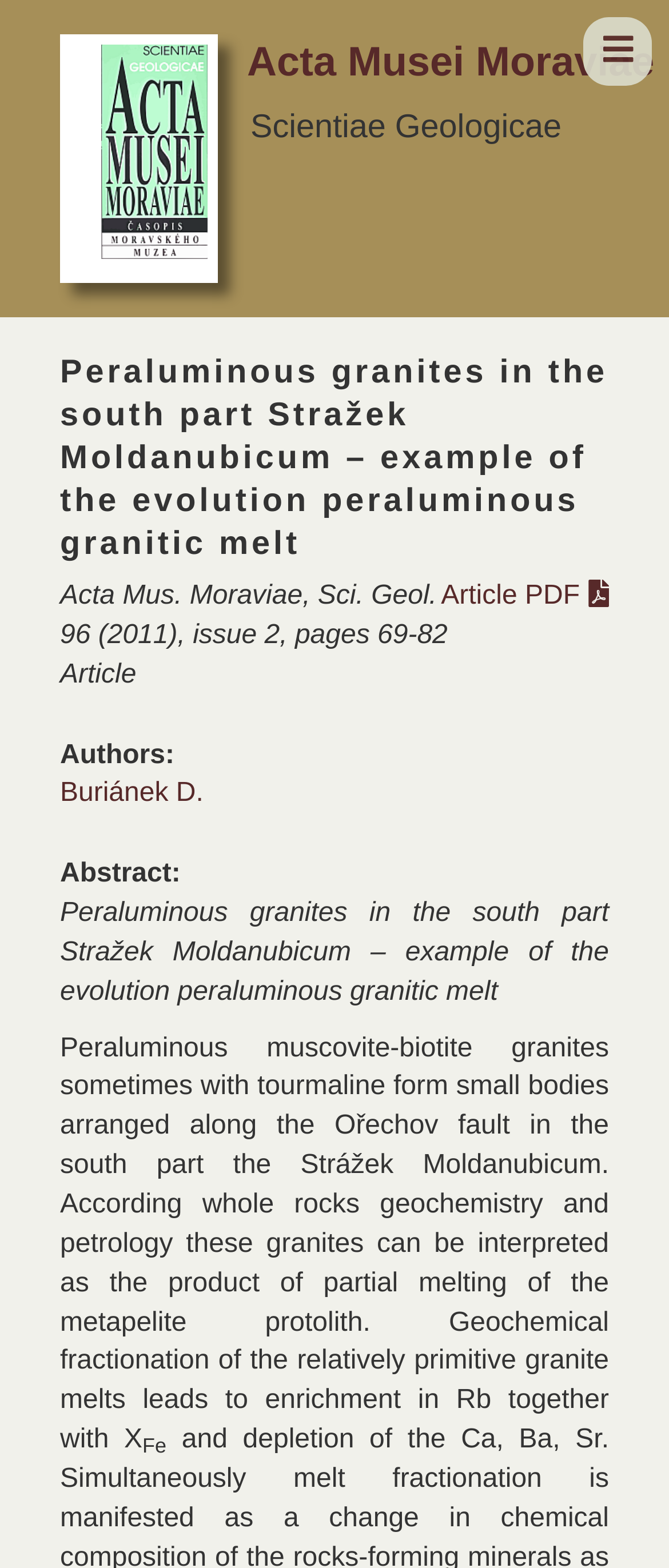Please reply with a single word or brief phrase to the question: 
What is the name of the journal?

Acta Musei Moraviae